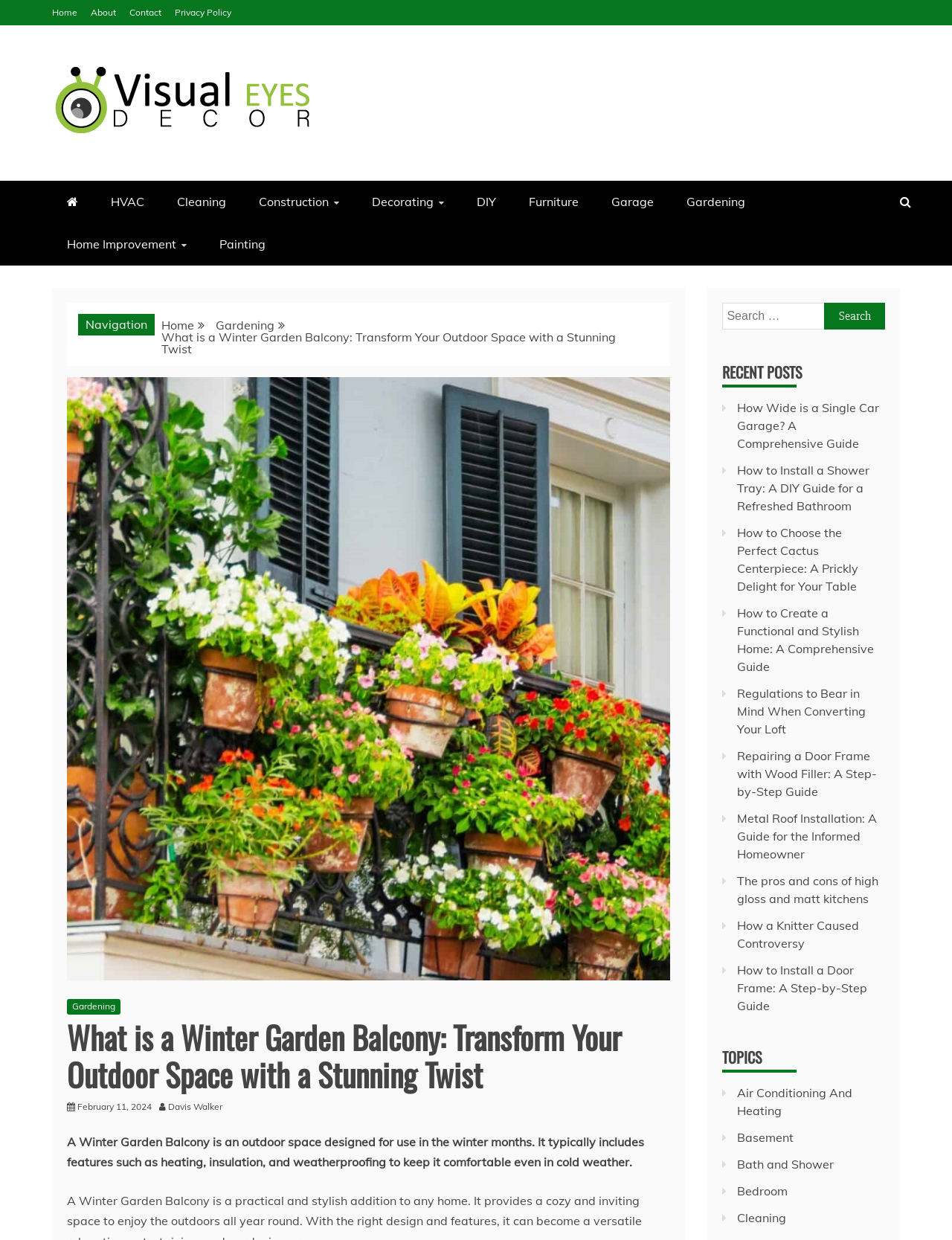Who wrote the article 'What is a Winter Garden Balcony?'?
Look at the screenshot and provide an in-depth answer.

The author of the article 'What is a Winter Garden Balcony?' is mentioned at the top of the article, below the title, as Davis Walker.